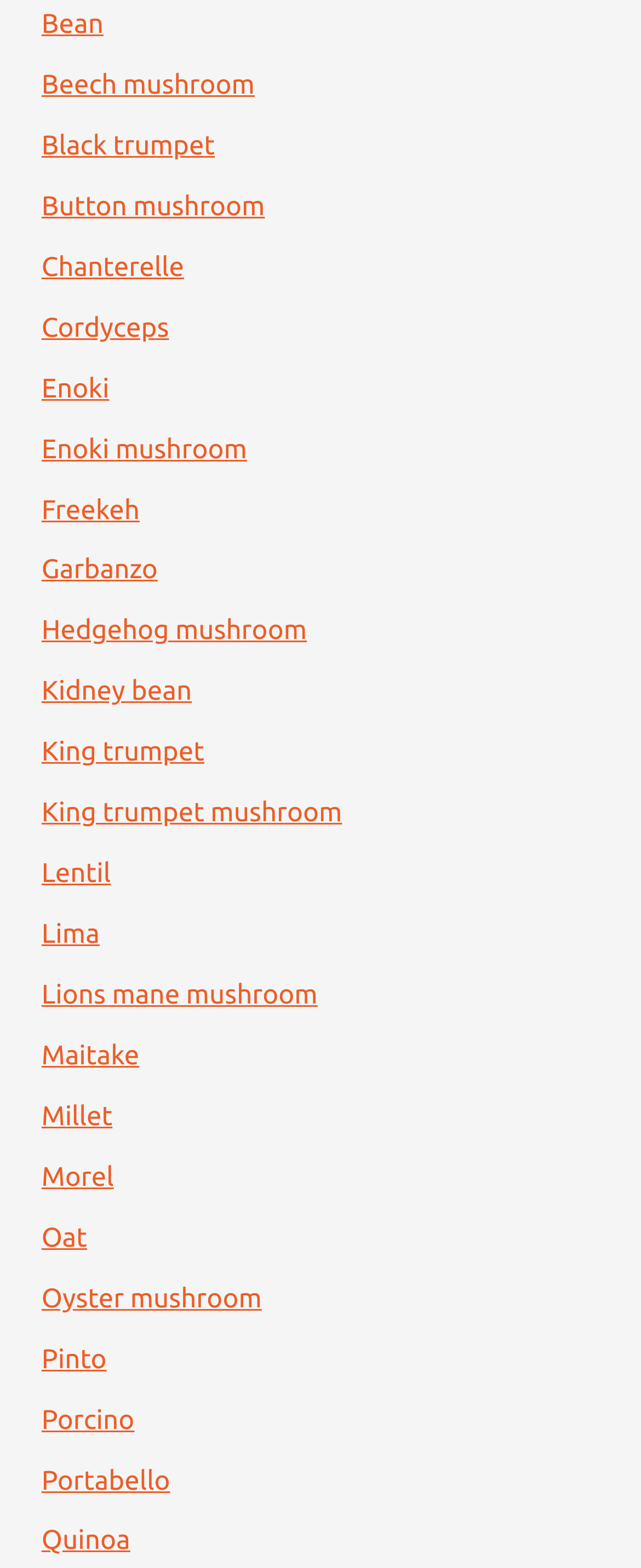What is the item below 'Button mushroom'?
Look at the image and answer the question using a single word or phrase.

Chanterelle